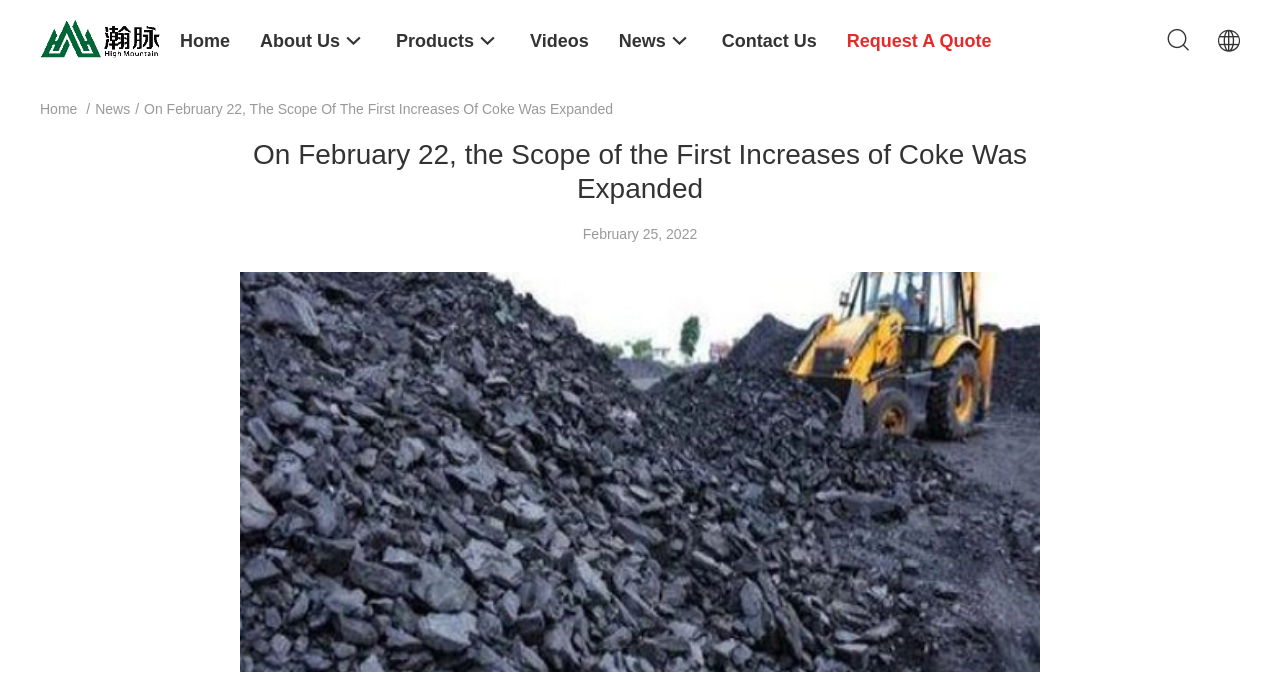What is the topic of the news article?
Could you answer the question in a detailed manner, providing as much information as possible?

I inferred the topic of the news article by reading the heading, which says 'On February 22, the Scope of the First Increases of Coke Was Expanded'.